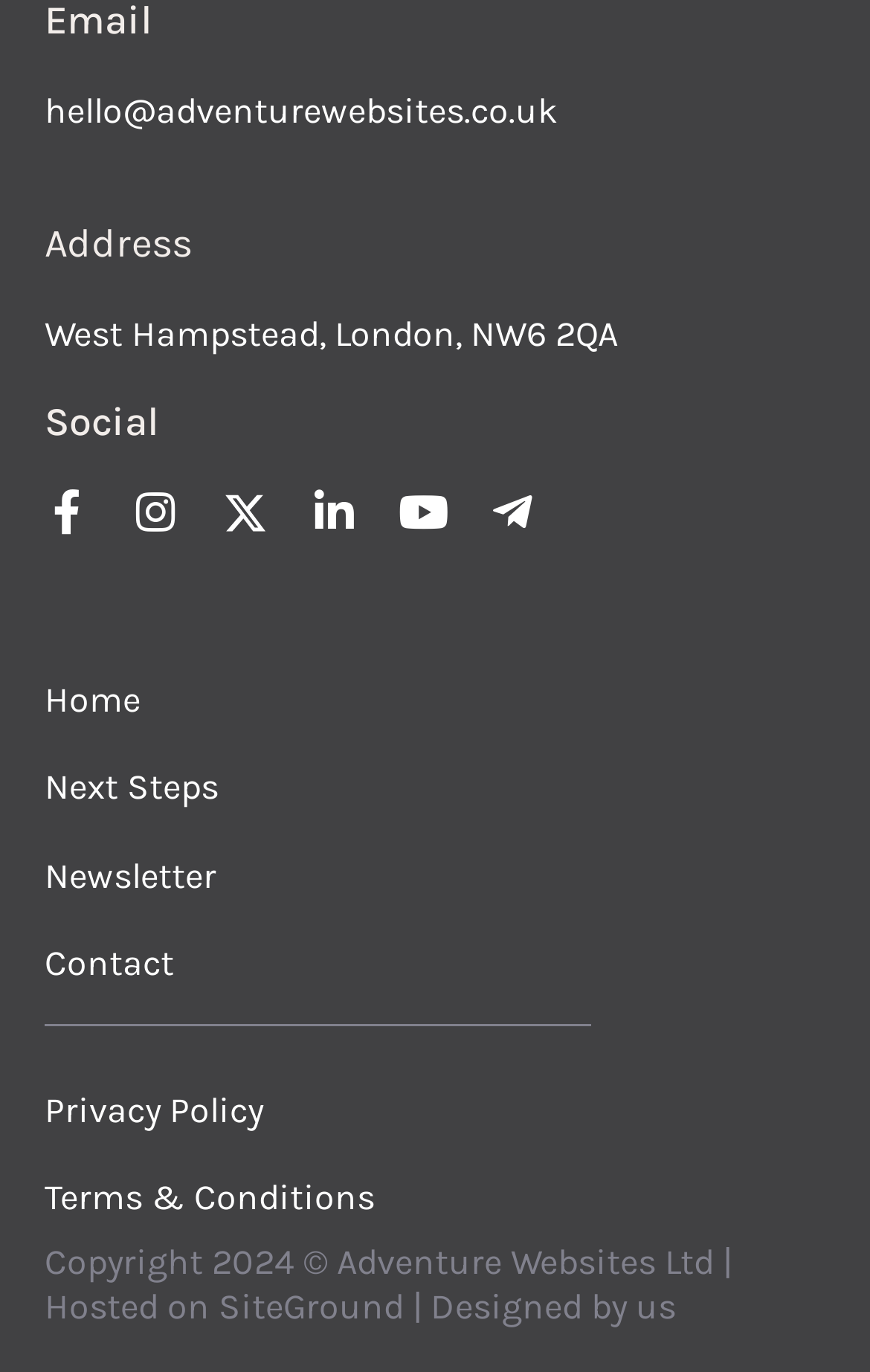Identify the bounding box coordinates of the section that should be clicked to achieve the task described: "Check Awards and Reviews".

None